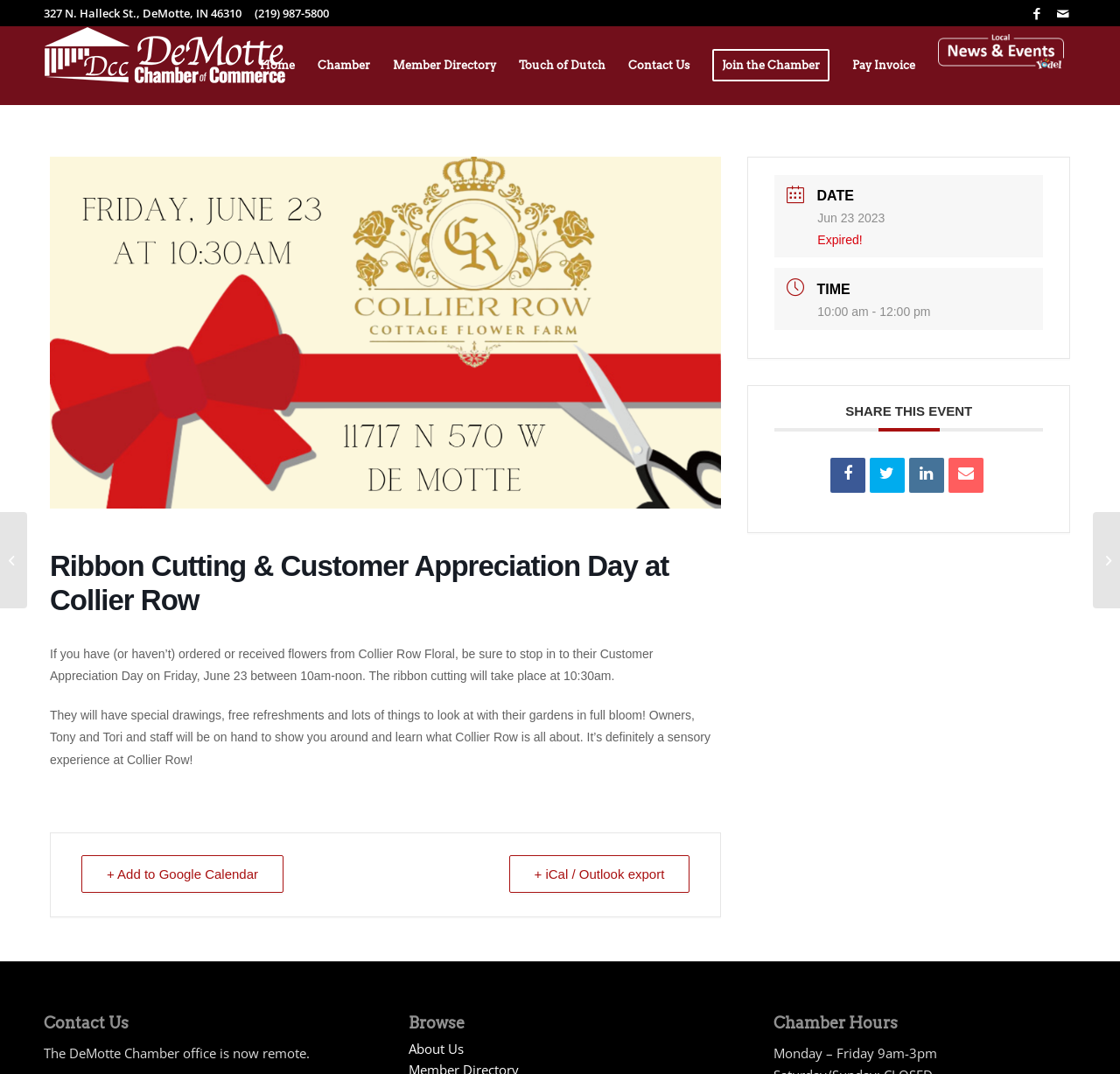What time is the ribbon cutting ceremony?
Please respond to the question with a detailed and well-explained answer.

I found the time of the ribbon cutting ceremony by reading the static text element that describes the event, which mentions that the ribbon cutting will take place at 10:30am.